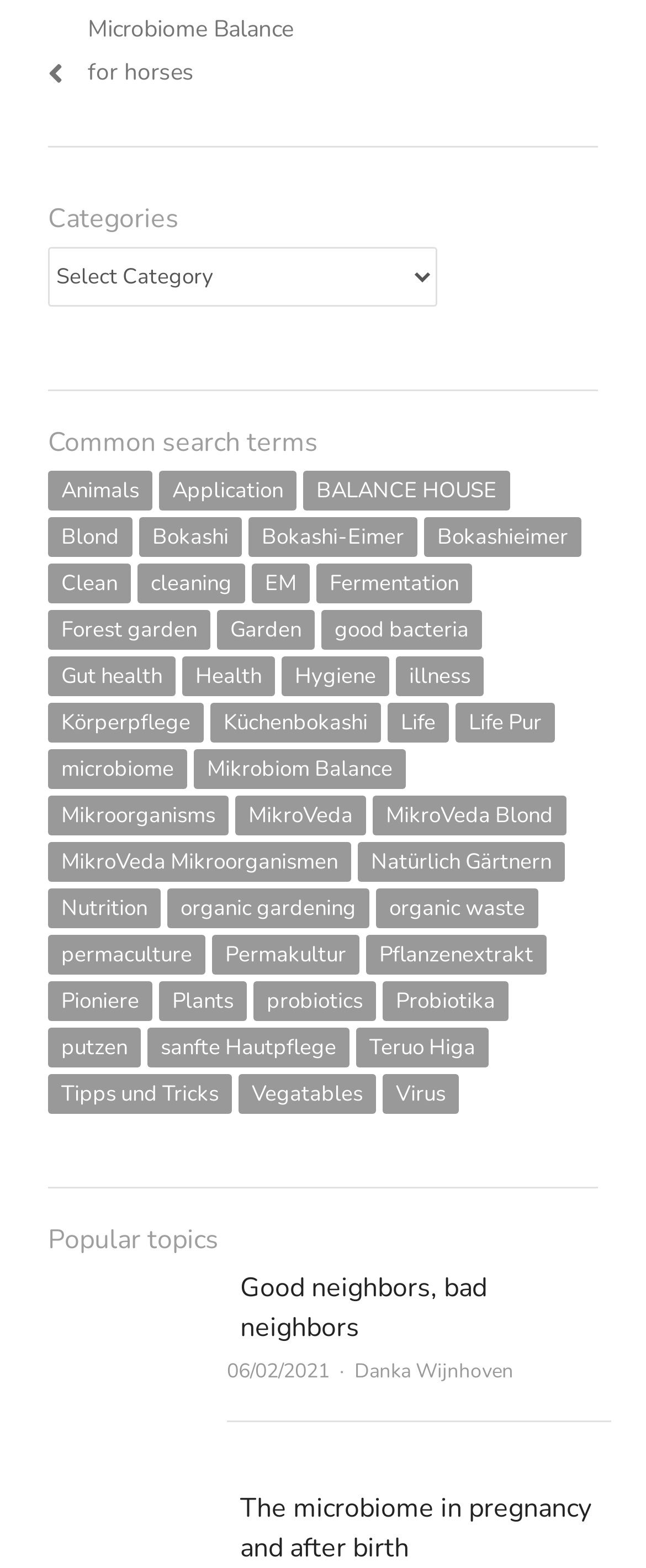What is the first category listed?
Using the image as a reference, answer the question with a short word or phrase.

Animals